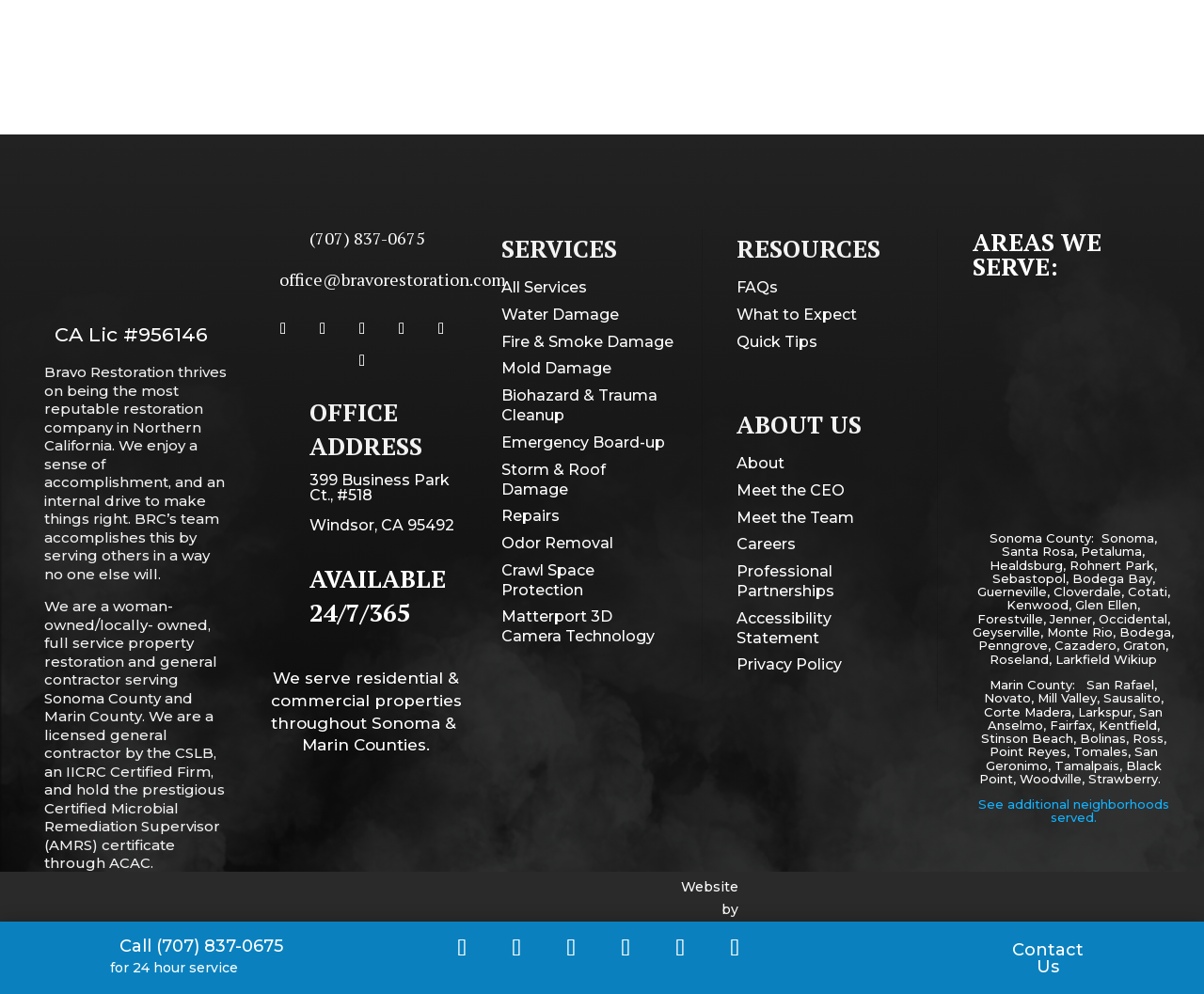Answer the question using only a single word or phrase: 
What are the two counties served by the company?

Sonoma and Marin